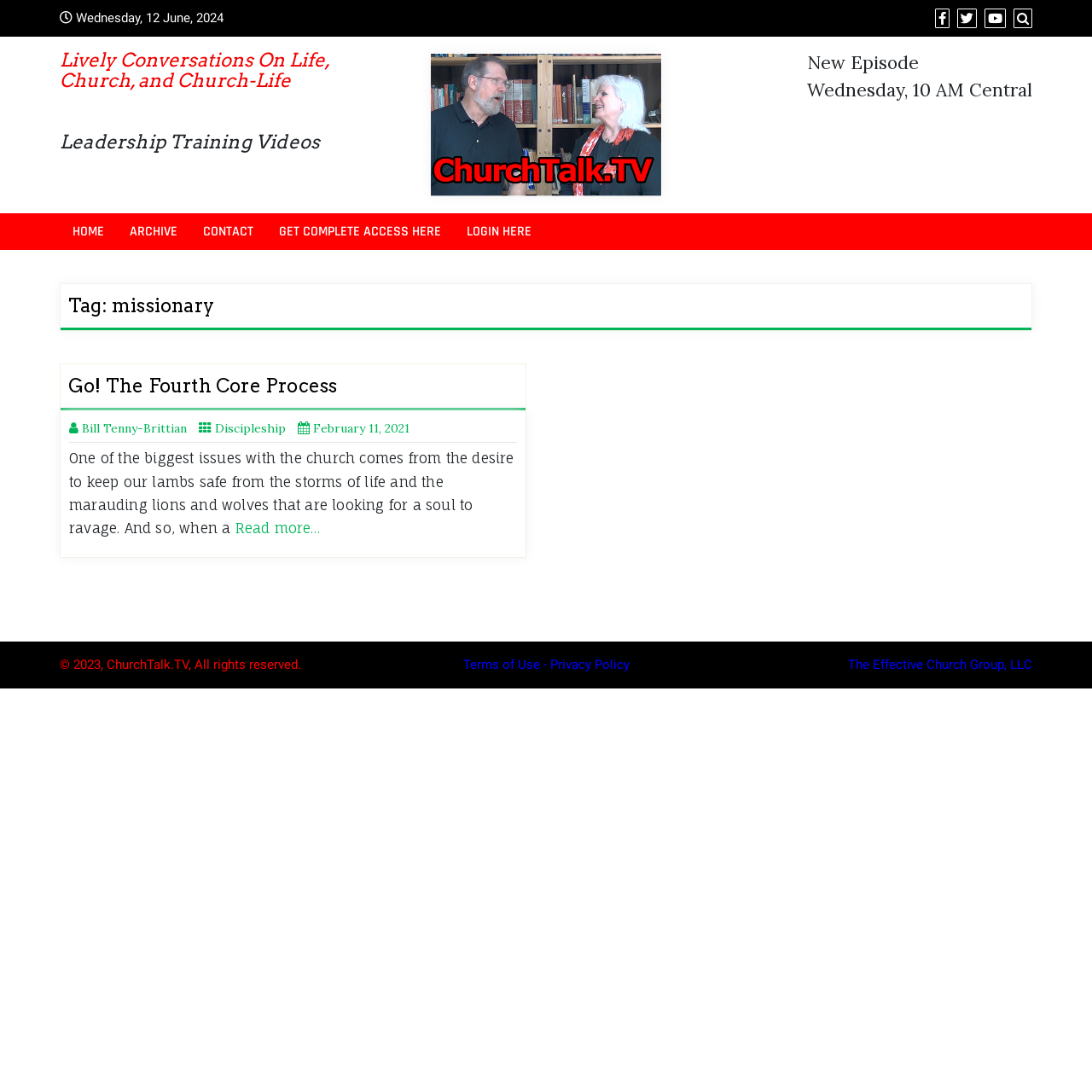Give a detailed explanation of the elements present on the webpage.

The webpage appears to be a blog or article page from ChurchTalk.TV, with a focus on missionary work. At the top, there is a date displayed, "Wednesday, 12 June, 2024", followed by a row of social media links and a search button. Below this, there is a search box where users can enter keywords.

The main content of the page is divided into sections. The first section has a heading "Lively Conversations On Life, Church, and Church-Life" and another heading "Leadership Training Videos". Below this, there is a link to the ChurchTalk.TV website, accompanied by an image.

The next section has a heading "Tag: missionary" and features an article titled "Go! The Fourth Core Process". The article has a brief summary and a "Read more…" link. There are also links to the author, Bill Tenny-Brittian, and tags such as "Discipleship" and "February 11, 2021".

On the left side of the page, there is a navigation menu with links to "HOME", "ARCHIVE", "CONTACT", and "GET COMPLETE ACCESS HERE". There is also a "LOGIN HERE" link.

At the bottom of the page, there is a copyright notice and links to "Terms of Use - Privacy Policy" and "The Effective Church Group, LLC".